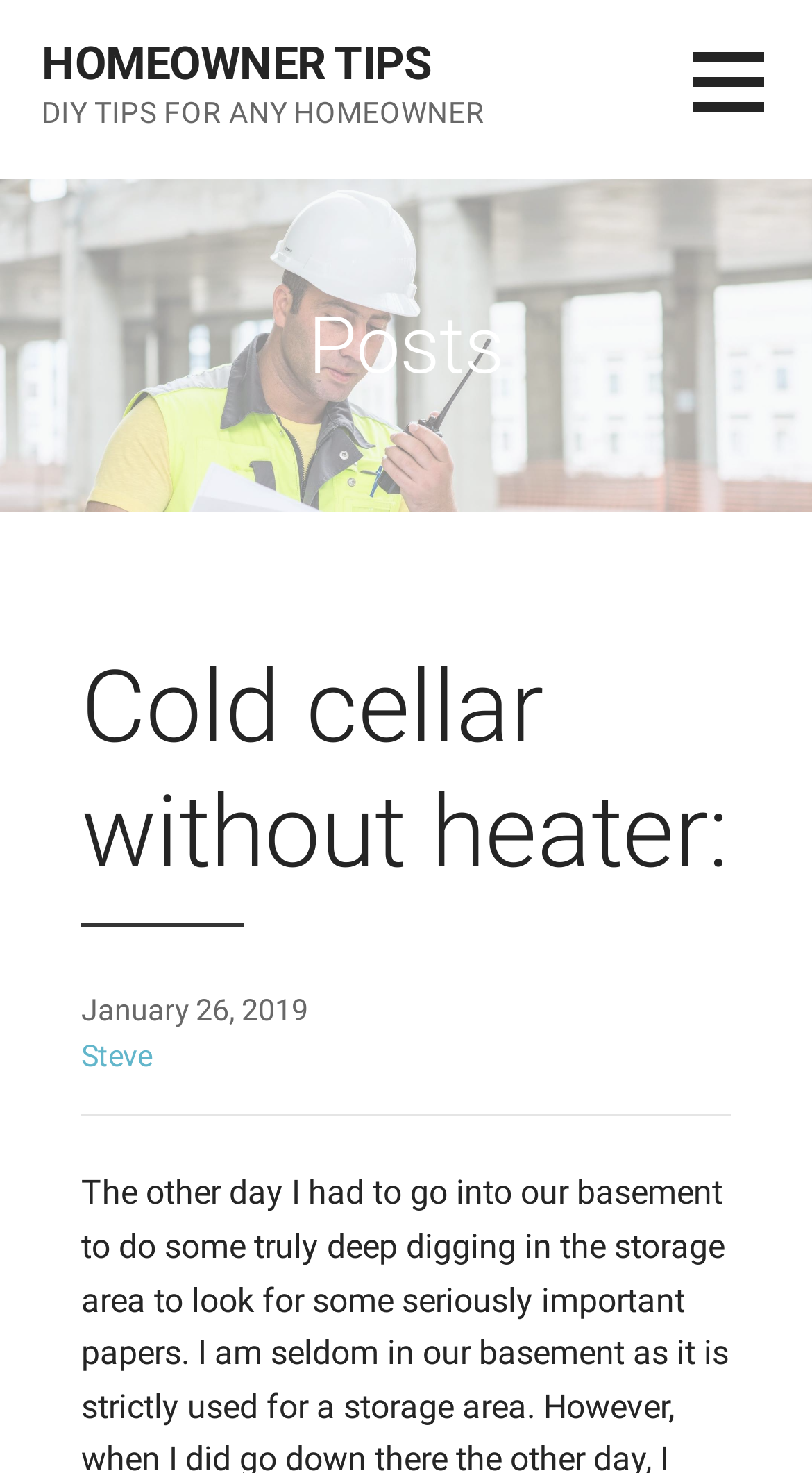Using the format (top-left x, top-left y, bottom-right x, bottom-right y), and given the element description, identify the bounding box coordinates within the screenshot: Homeowner Tips

[0.051, 0.025, 0.533, 0.061]